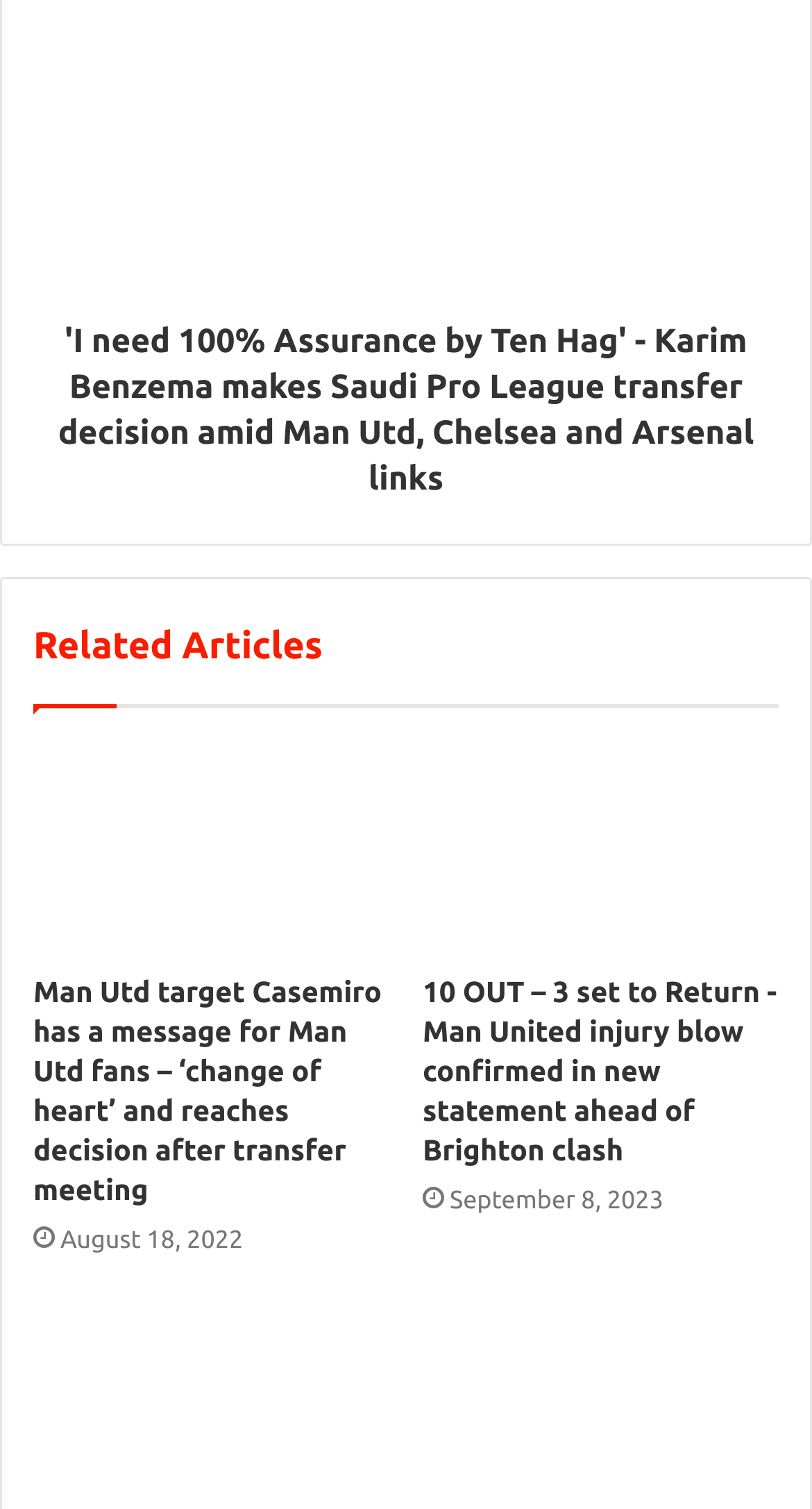Given the element description About, specify the bounding box coordinates of the corresponding UI element in the format (top-left x, top-left y, bottom-right x, bottom-right y). All values must be between 0 and 1.

[0.243, 0.877, 0.337, 0.896]